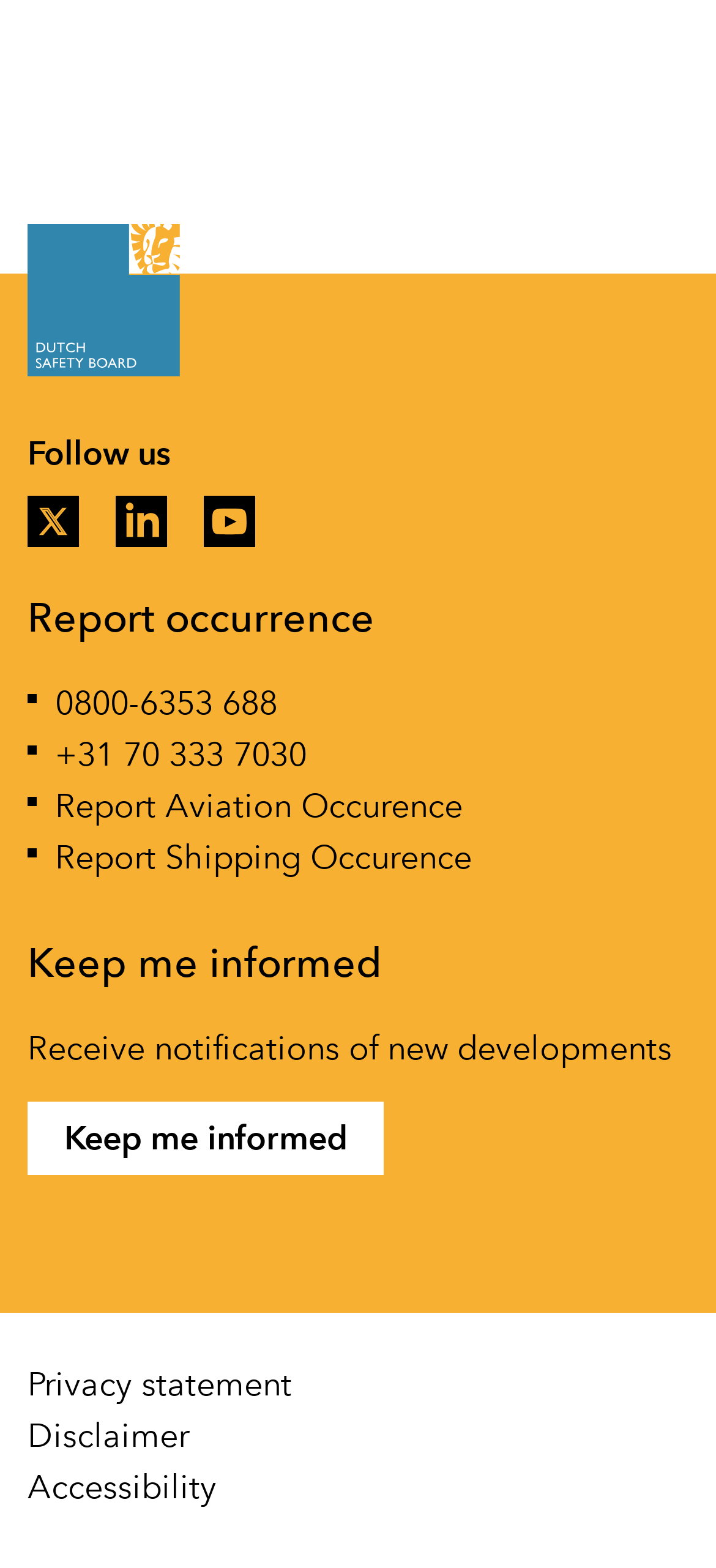How many social media links are available?
Using the image as a reference, answer the question in detail.

I counted the number of social media links available on the webpage, which are 'X', 'LI', and 'YT', so there are 3 social media links.